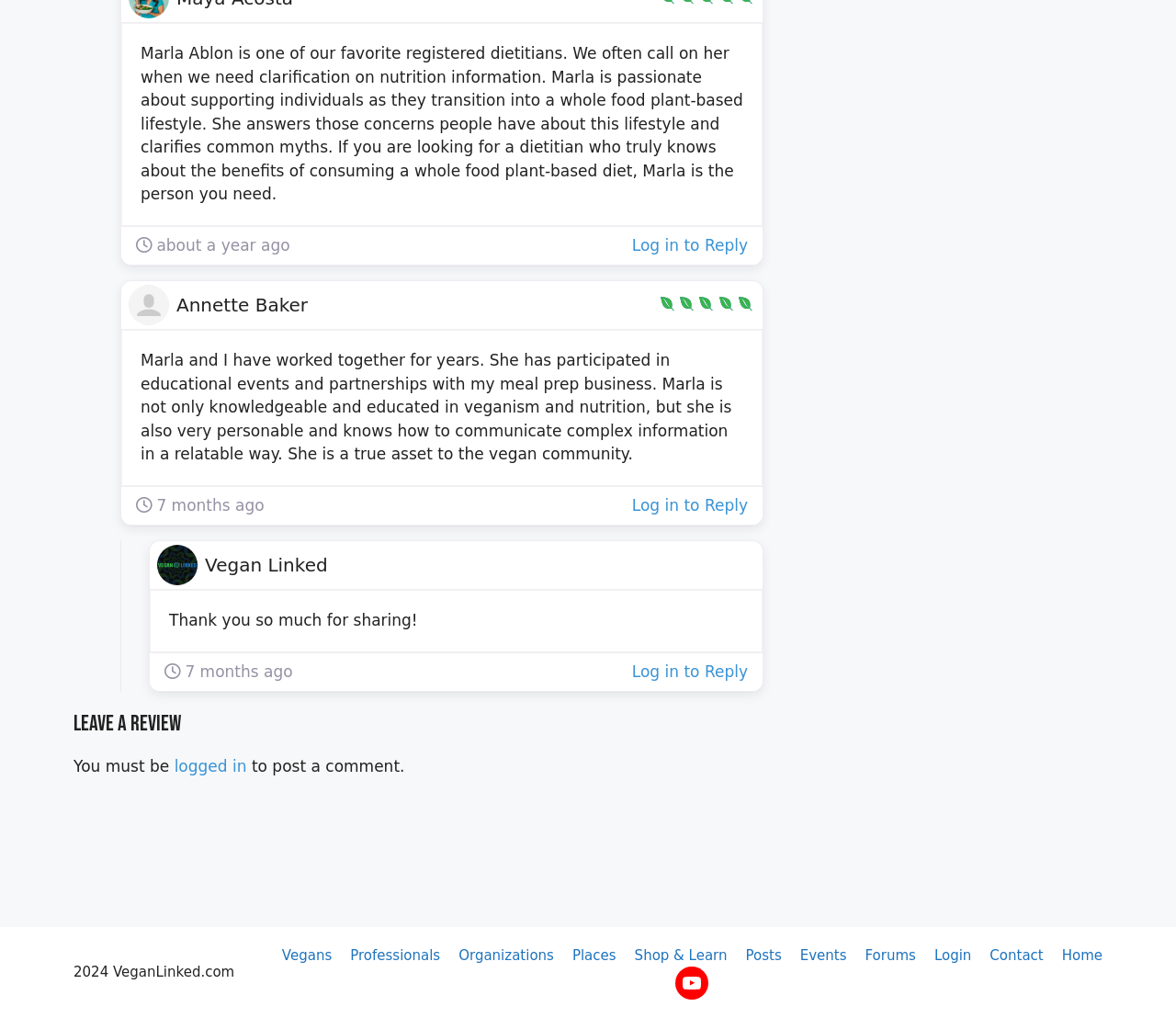Determine the bounding box coordinates of the region I should click to achieve the following instruction: "Click on the 'Home' link". Ensure the bounding box coordinates are four float numbers between 0 and 1, i.e., [left, top, right, bottom].

[0.903, 0.931, 0.938, 0.947]